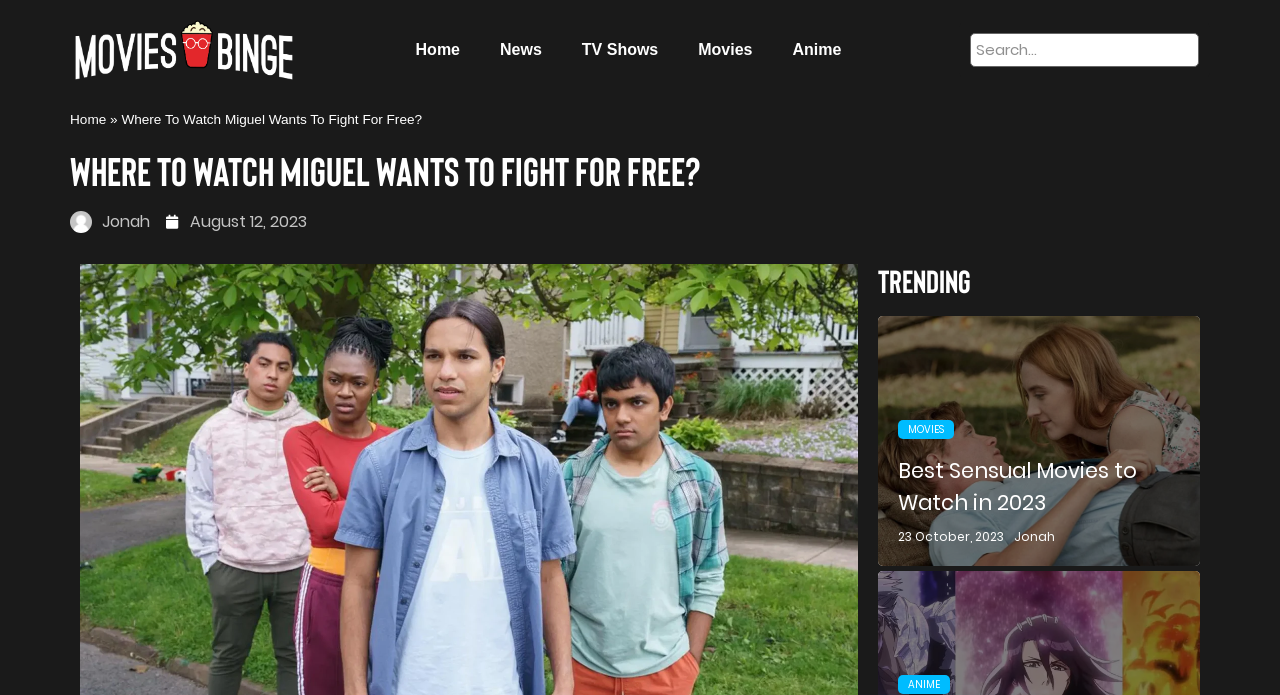Can you give a detailed response to the following question using the information from the image? What type of content is being promoted?

The webpage has multiple links and headings related to movies and TV shows, such as 'Where To Watch Miguel Wants To Fight For Free?', 'MOVIES', 'Best Sensual Movies to Watch in 2023', and 'ANIME'. This indicates that the webpage is promoting movies and TV shows, possibly for streaming or download.